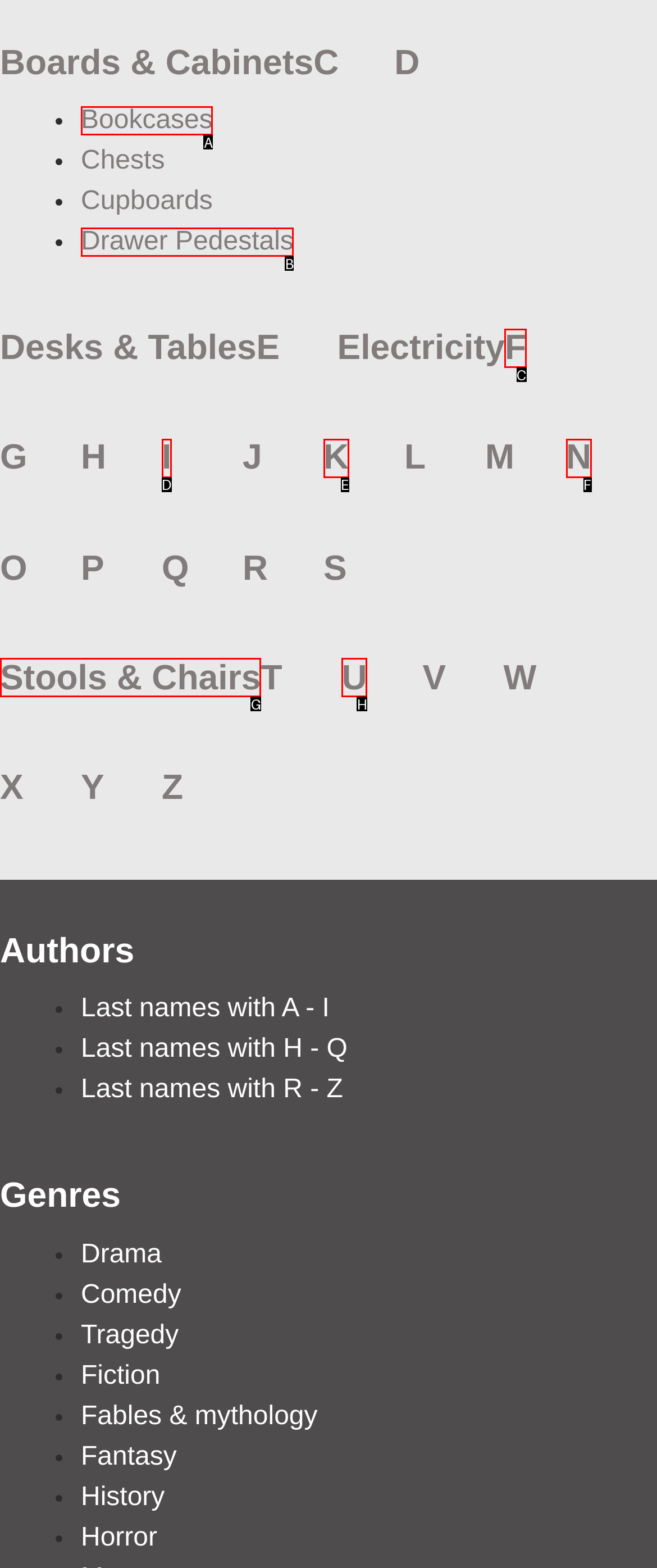Determine which HTML element corresponds to the description: I. Provide the letter of the correct option.

D